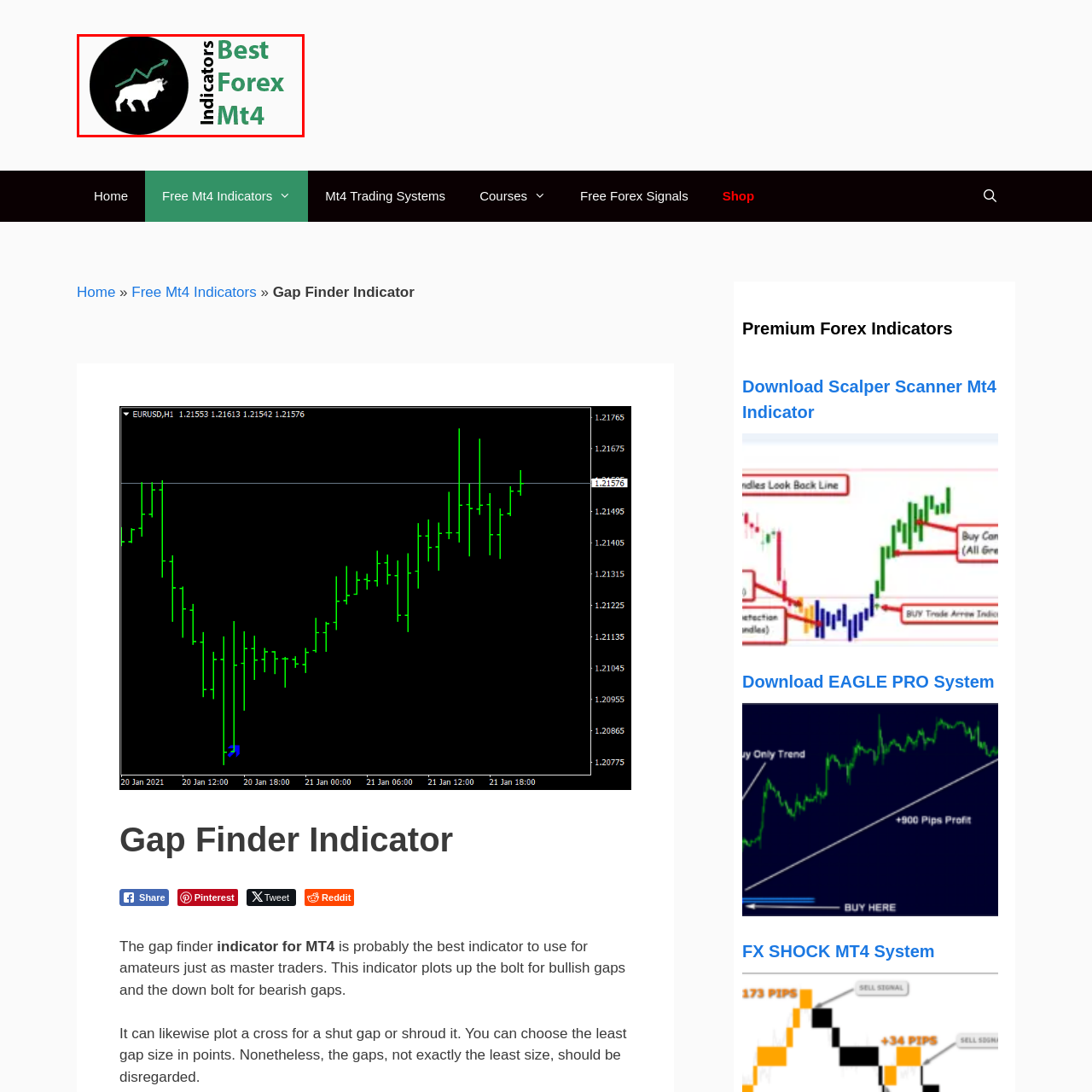Please analyze the portion of the image highlighted by the red bounding box and respond to the following question with a detailed explanation based on what you see: What platform are the indicators tailored for?

The text 'Mt4' is included in a clean and professional layout below the bold text 'Best Forex Indicators', making it clear that the indicators being promoted are specifically designed for the MetaTrader 4 platform.